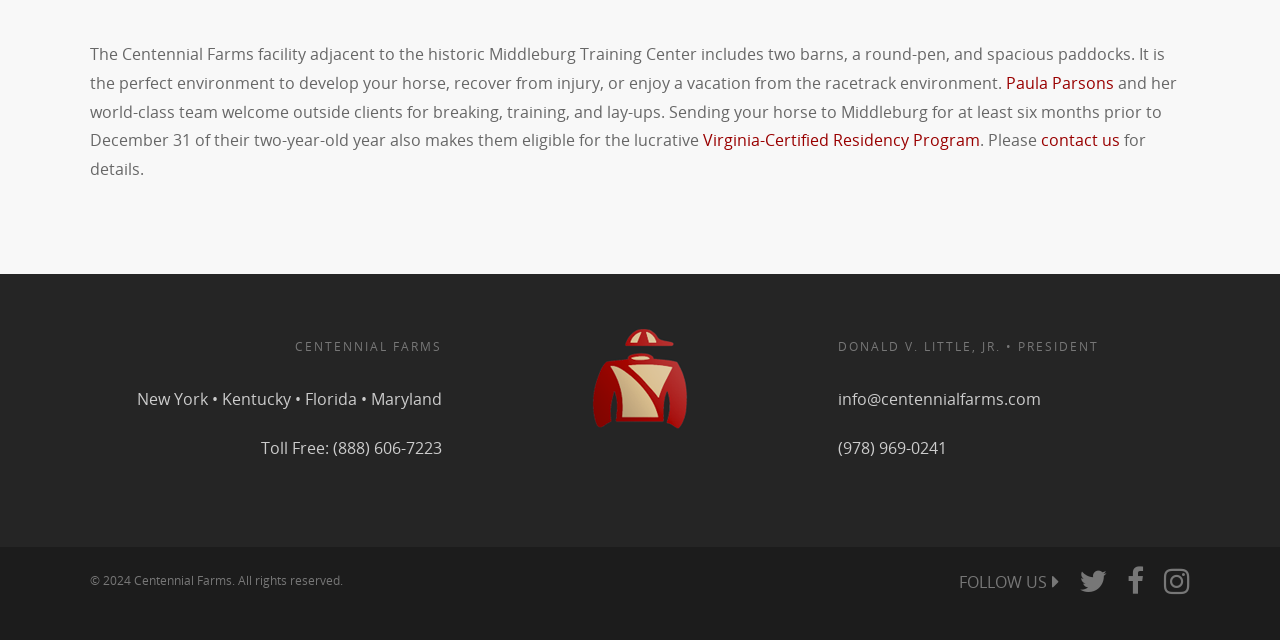Please determine the bounding box coordinates, formatted as (top-left x, top-left y, bottom-right x, bottom-right y), with all values as floating point numbers between 0 and 1. Identify the bounding box of the region described as: Paula Parsons

[0.786, 0.112, 0.87, 0.146]